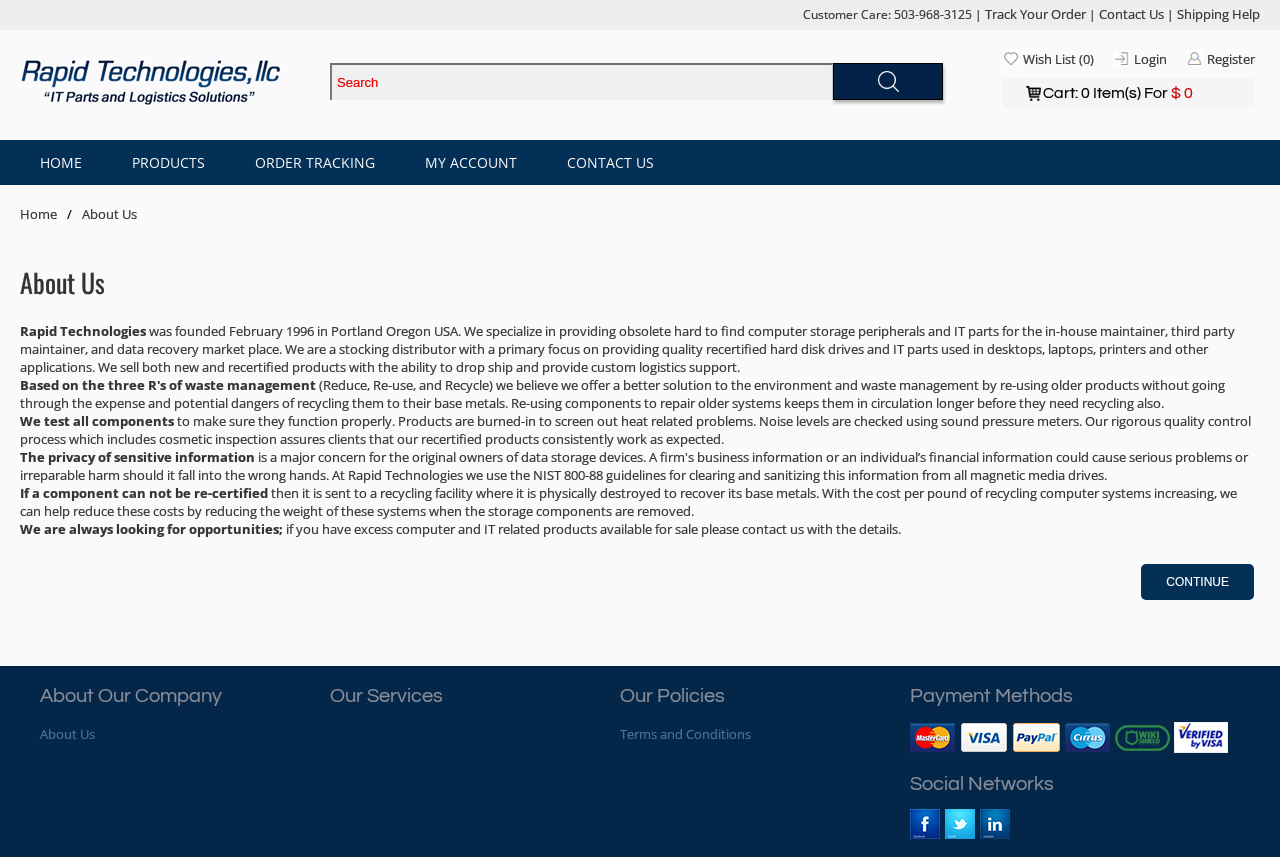Give a one-word or short phrase answer to the question: 
What is the company's primary focus?

Providing quality recertified hard disk drives